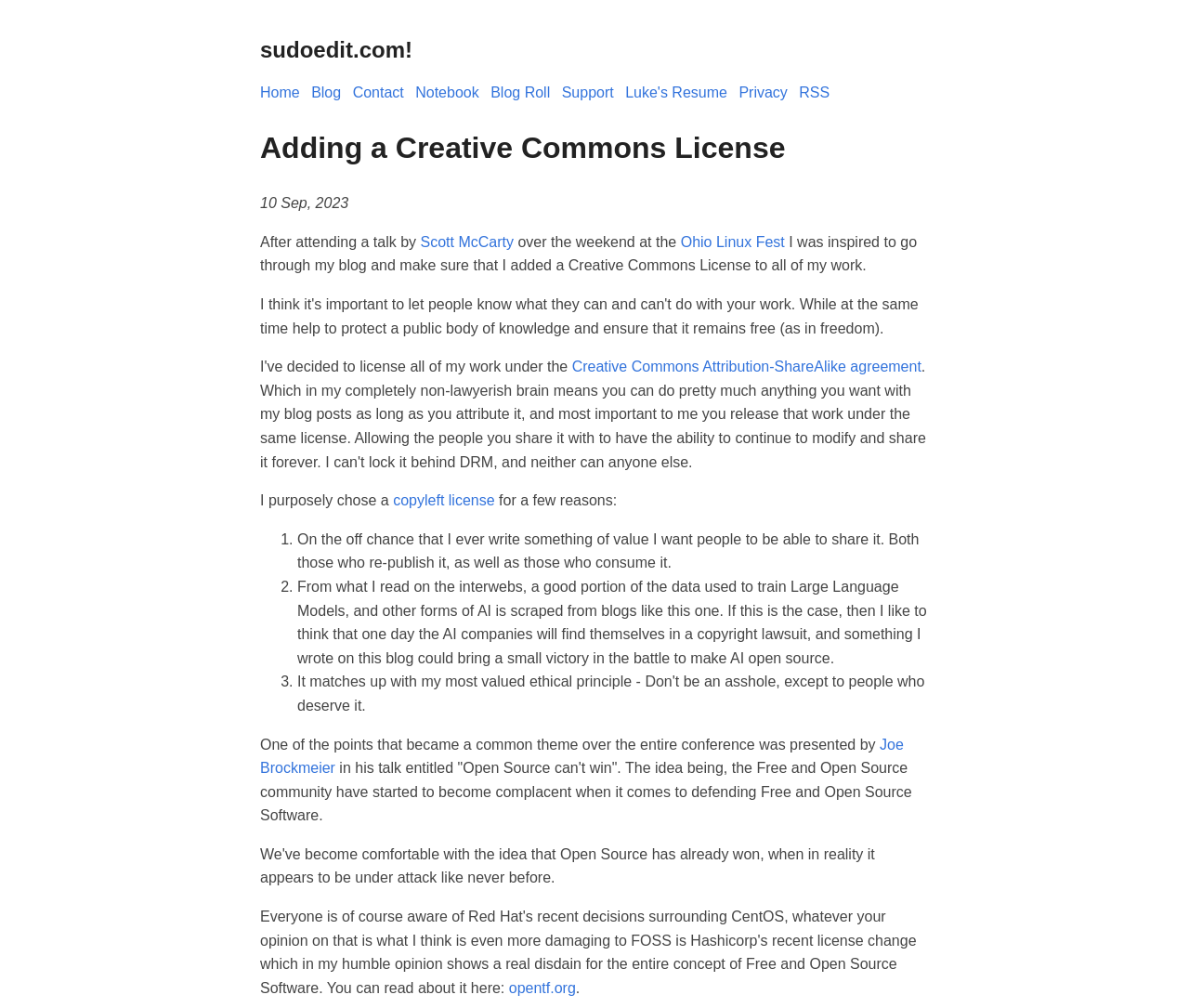Produce a meticulous description of the webpage.

The webpage is about the importance of licensing under Creative Commons, specifically the author's experience of adding a Creative Commons License to their blog. At the top, there is a header section with a title "Adding a Creative Commons License | sudoedit.com!" and a navigation menu with 9 links, including "Home", "Blog", "Contact", and others, aligned horizontally.

Below the header, there is a main content section. The article starts with a heading "Adding a Creative Commons License" and a timestamp "10 Sep, 2023". The author mentions attending a talk by Scott McCarty at the Ohio Linux Fest, which inspired them to add a Creative Commons License to their blog. The author explains that they chose a copyleft license, specifically the Creative Commons Attribution-ShareAlike agreement, for a few reasons.

The reasons are listed in a numbered list, with three points. The first point is that the author wants people to be able to share their work, both those who re-publish it and those who consume it. The second point is that the author hopes that their work could contribute to making AI open source in the future. The third point is related to the idea that the Free and Open Source community has become complacent in defending Free and Open Source Software, as presented by Joe Brockmeier in his talk "Open Source can't win".

At the bottom of the page, there is a link to "opentf.org". Overall, the webpage has a simple layout with a clear structure, making it easy to follow the author's thoughts on the importance of licensing under Creative Commons.